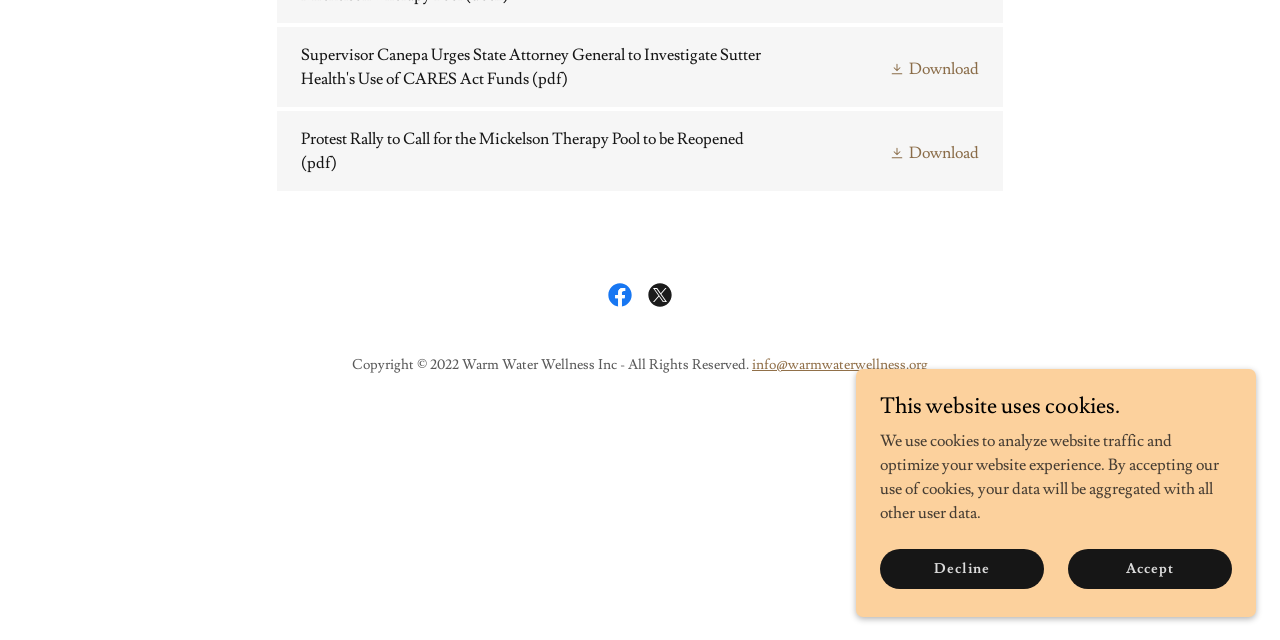Using the provided description Decline, find the bounding box coordinates for the UI element. Provide the coordinates in (top-left x, top-left y, bottom-right x, bottom-right y) format, ensuring all values are between 0 and 1.

[0.688, 0.856, 0.816, 0.919]